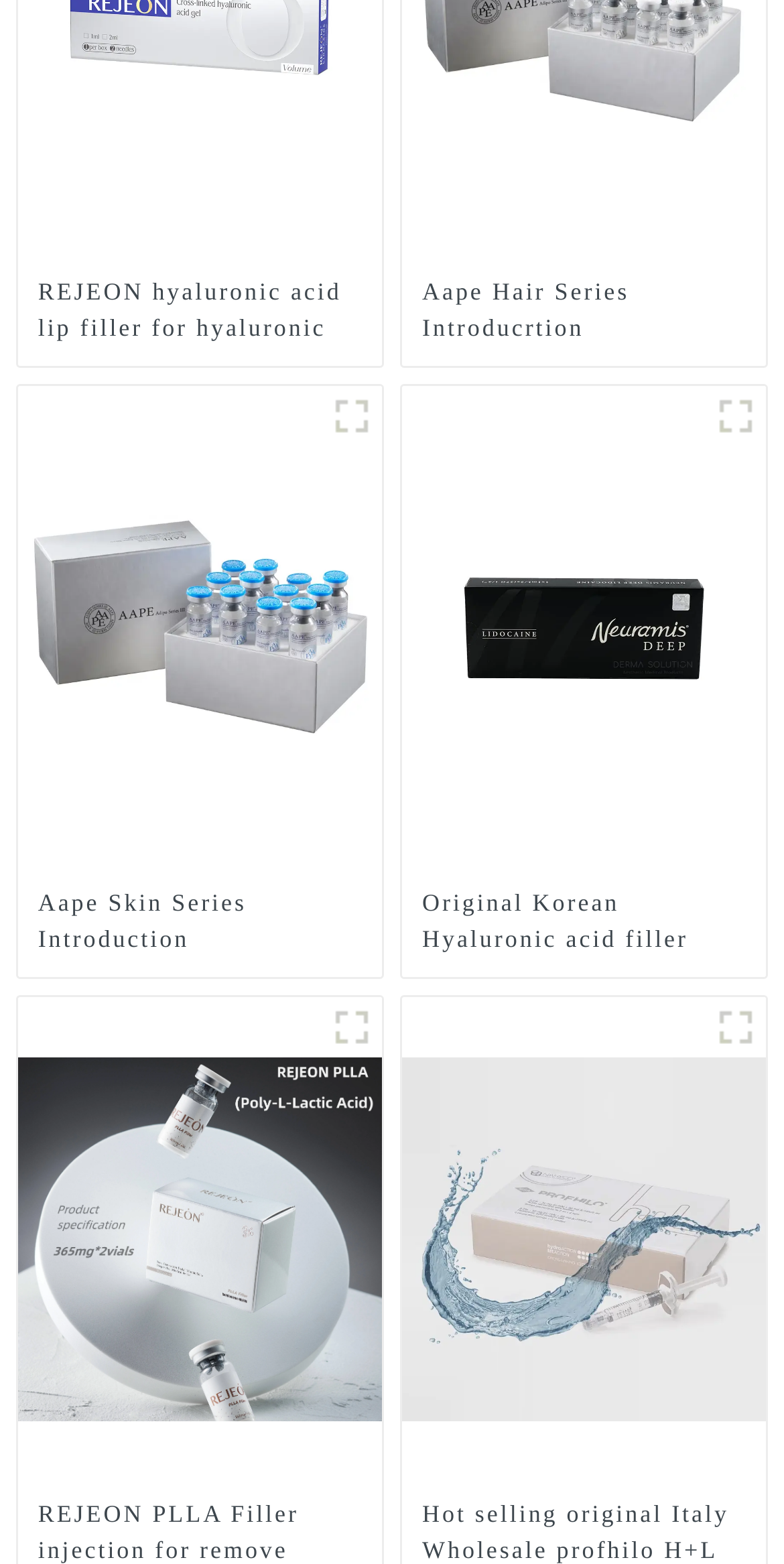Locate the bounding box of the UI element described by: "title="Skin series"" in the given webpage screenshot.

[0.41, 0.246, 0.487, 0.285]